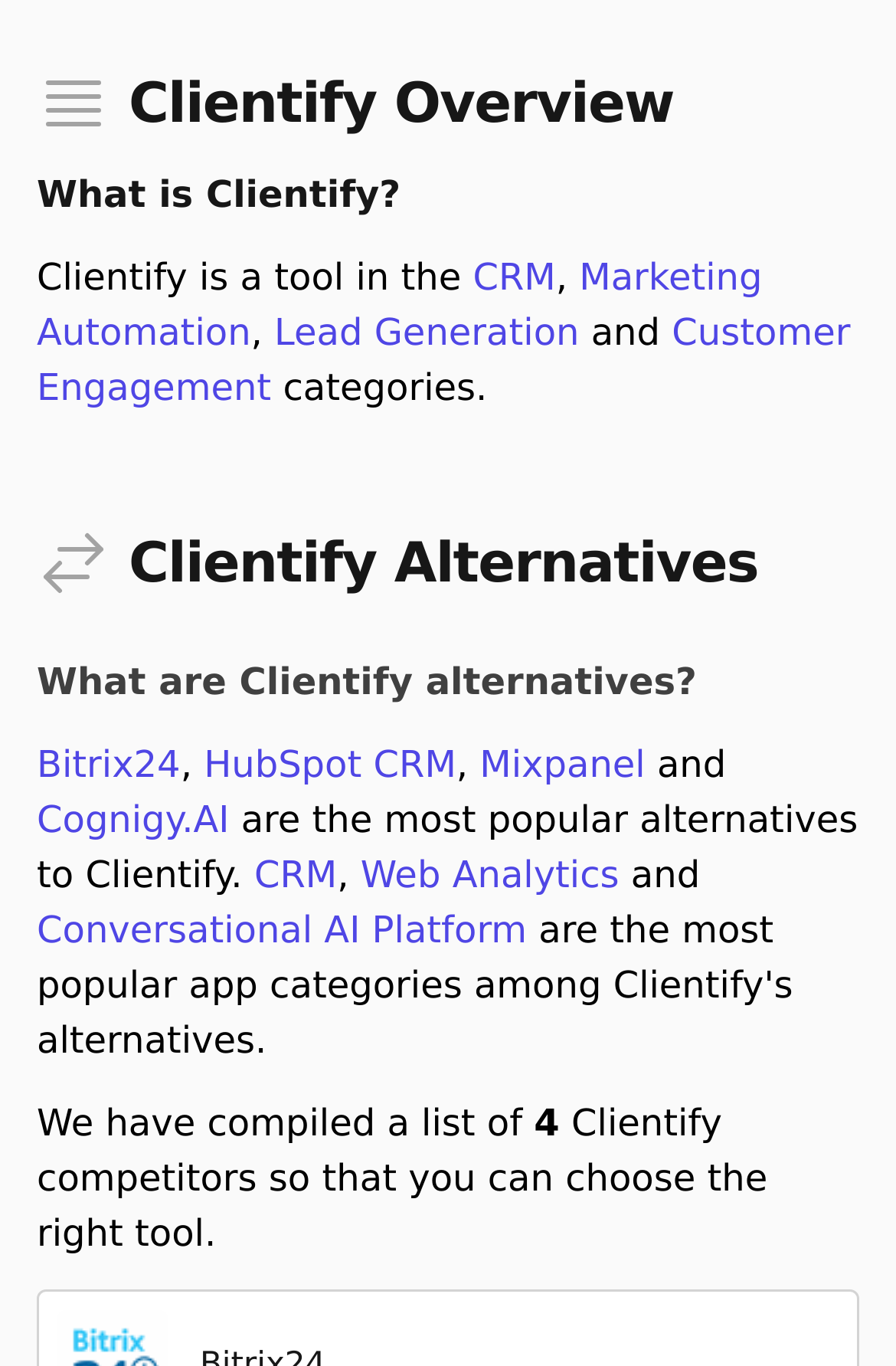Using the description "Lead Generation", locate and provide the bounding box of the UI element.

[0.306, 0.227, 0.647, 0.259]